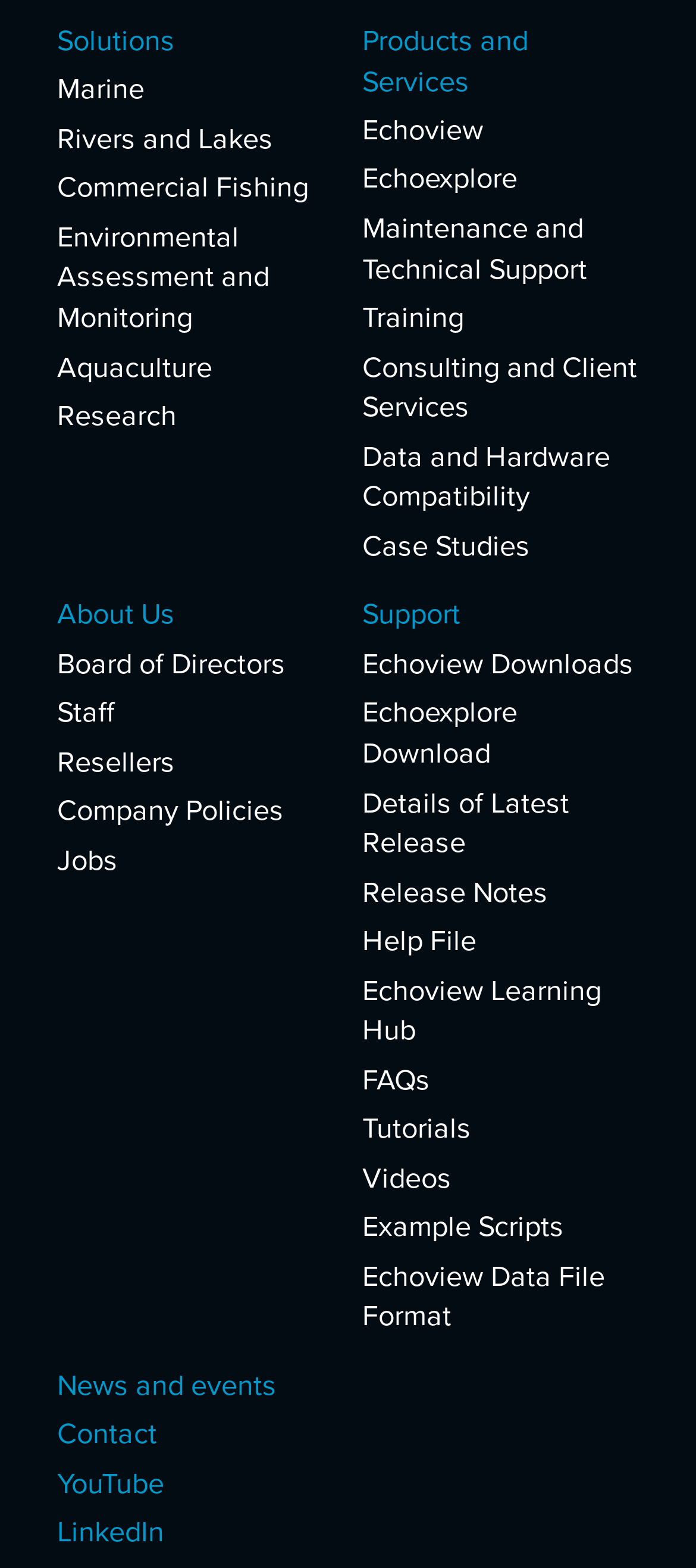Answer the question below in one word or phrase:
What is the link related to job opportunities?

Jobs